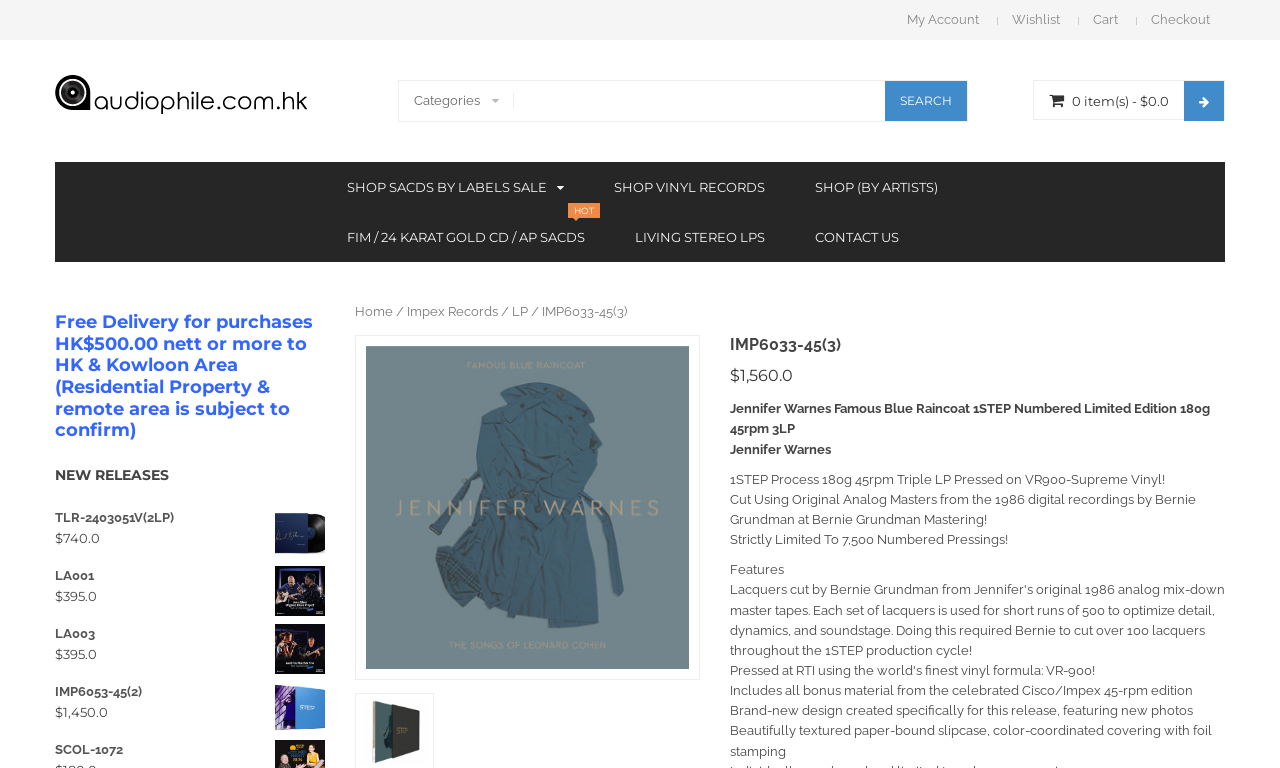Determine the bounding box of the UI element mentioned here: "0 item(s) - $0.0". The coordinates must be in the format [left, top, right, bottom] with values ranging from 0 to 1.

[0.807, 0.104, 0.957, 0.156]